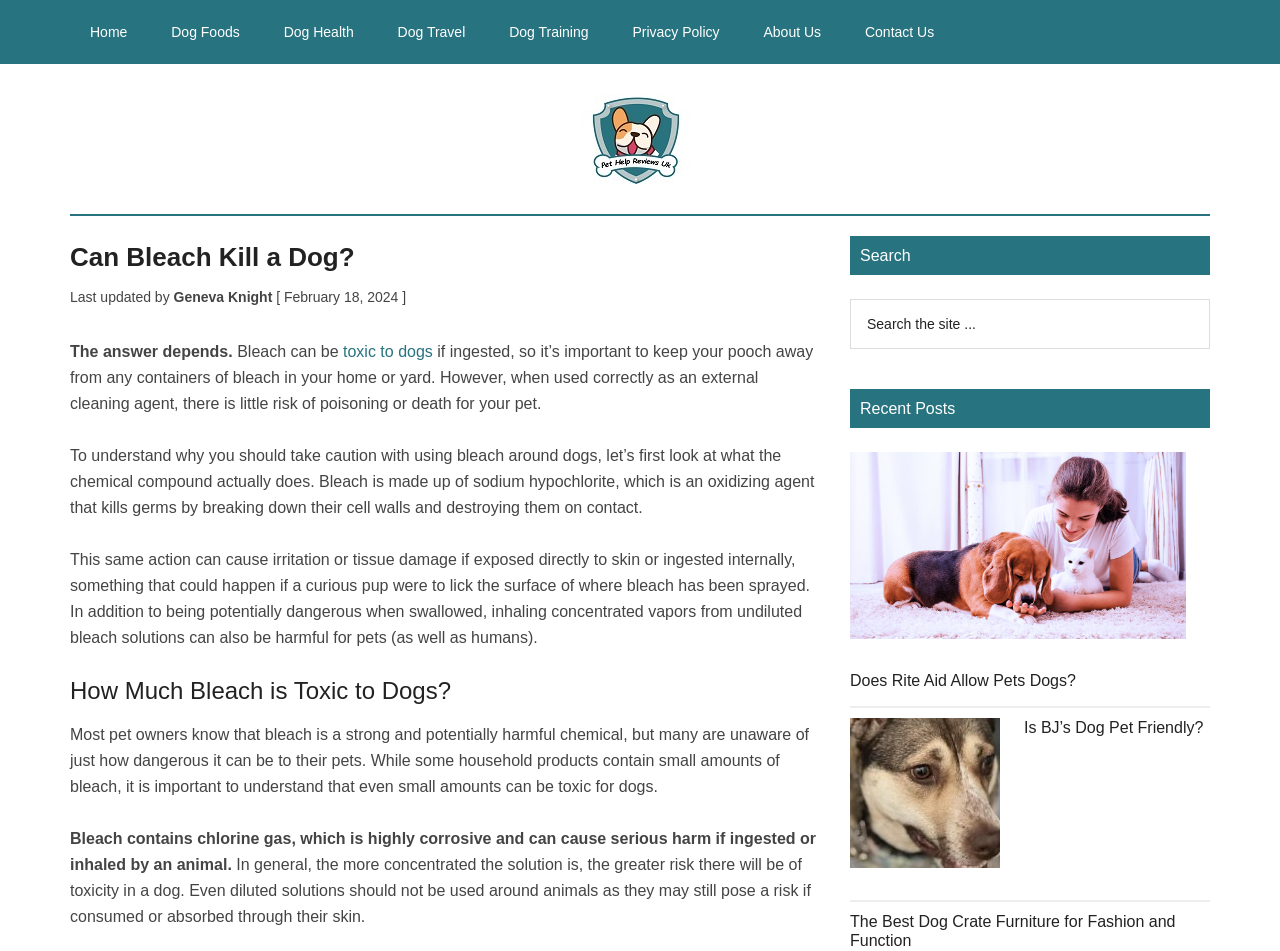Determine the bounding box coordinates of the clickable element to complete this instruction: "Learn about CERS UNSW networking event". Provide the coordinates in the format of four float numbers between 0 and 1, [left, top, right, bottom].

None